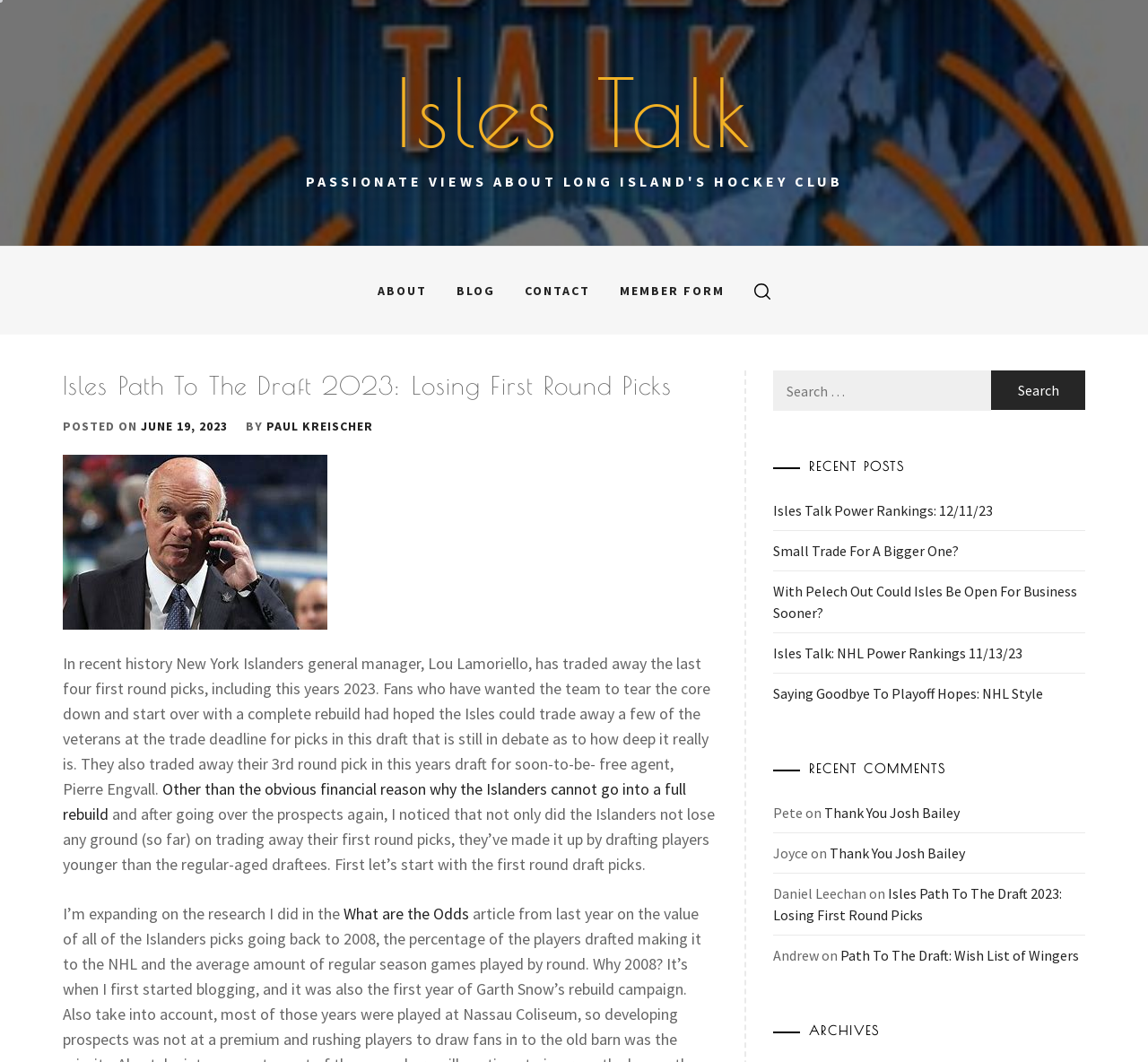Identify the bounding box coordinates of the area you need to click to perform the following instruction: "View the comment by 'Pete'".

[0.673, 0.757, 0.699, 0.774]